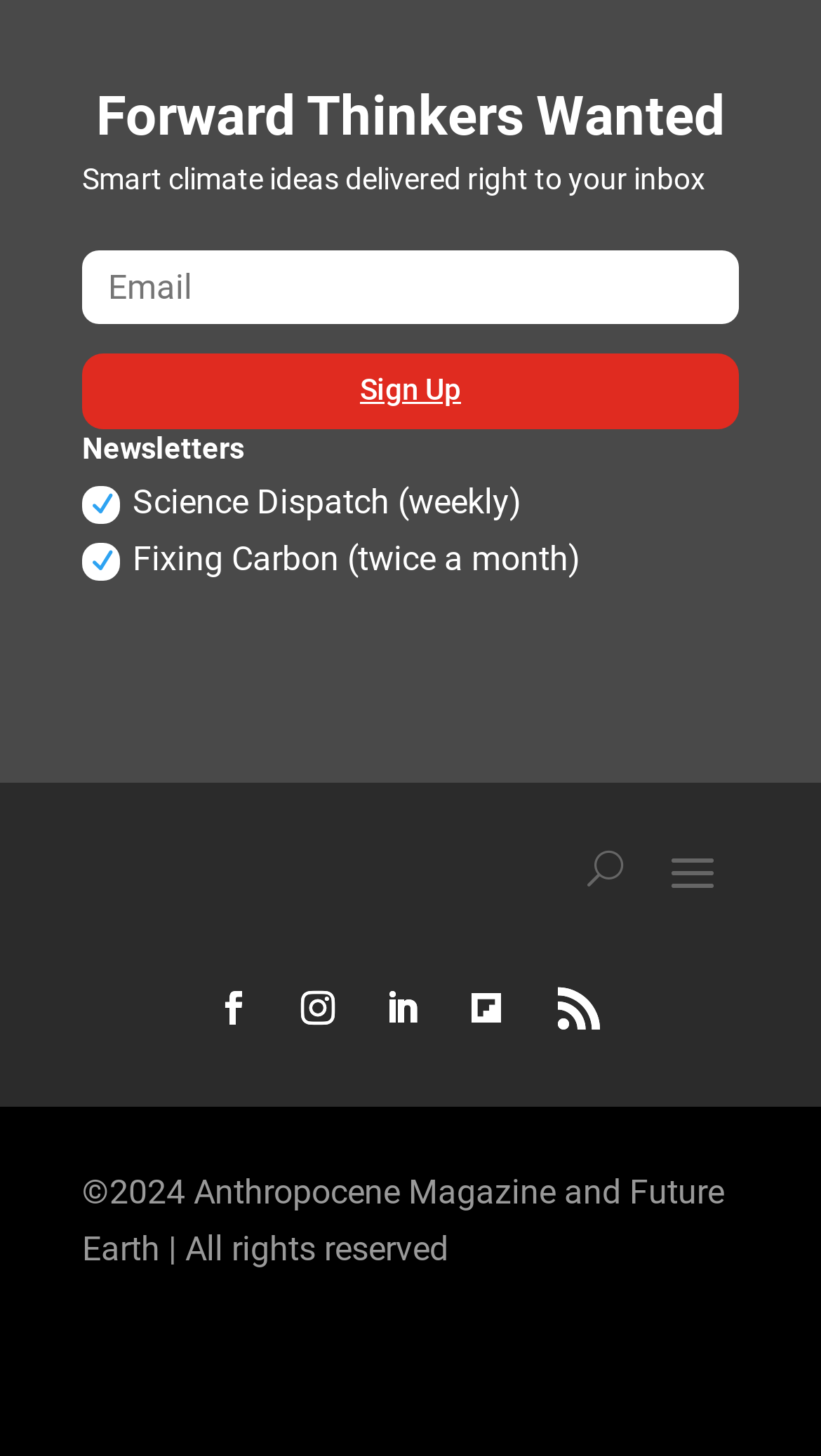What is the function of the 'Sign Up' button?
Answer the question with as much detail as you can, using the image as a reference.

The 'Sign Up' button is located below the email textbox and is likely used to submit the email address and sign up for the selected newsletters.